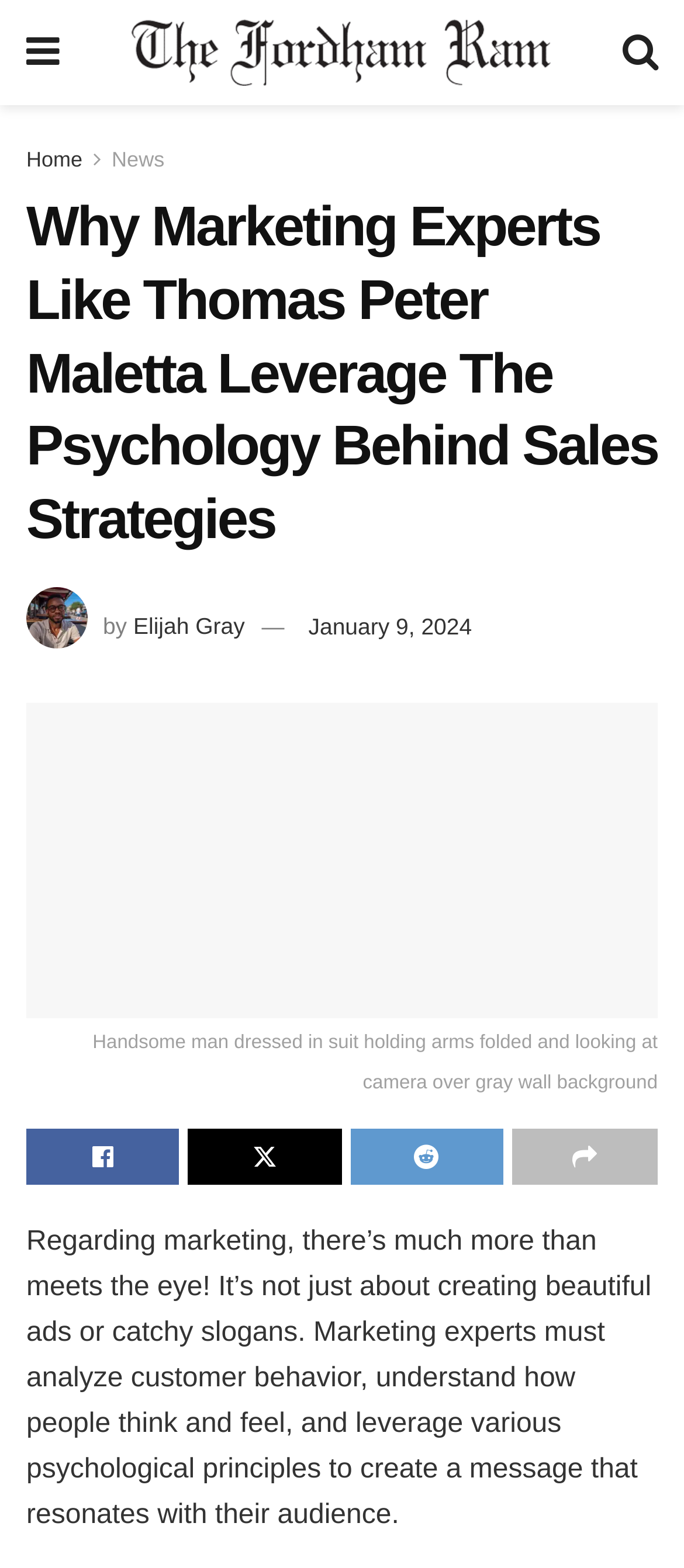What is the date of the article?
Please ensure your answer is as detailed and informative as possible.

I found the date of the article by looking at the text next to the author's name, which is a common format for displaying article metadata.